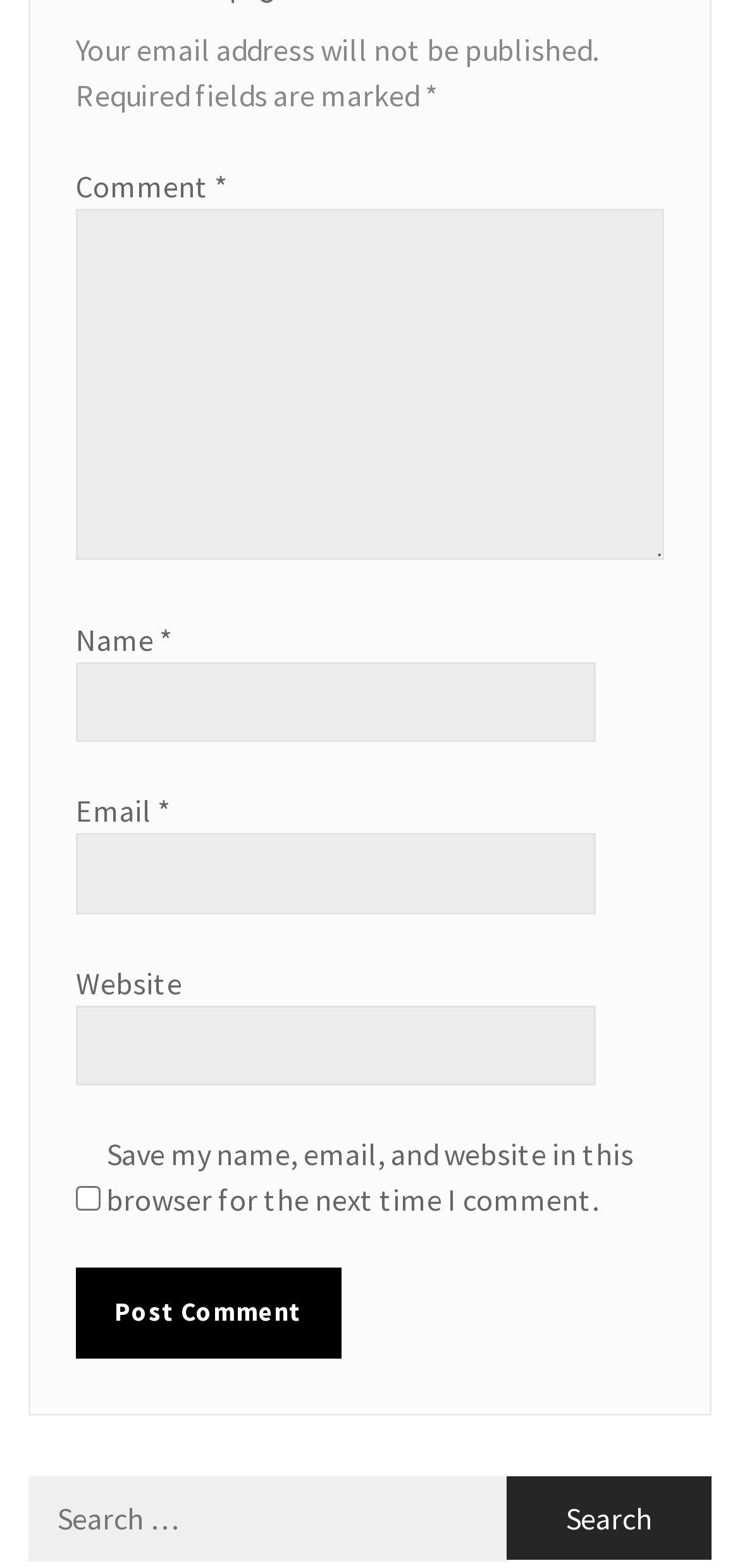Given the description parent_node: Search for: value="Search", predict the bounding box coordinates of the UI element. Ensure the coordinates are in the format (top-left x, top-left y, bottom-right x, bottom-right y) and all values are between 0 and 1.

[0.685, 0.941, 0.962, 0.994]